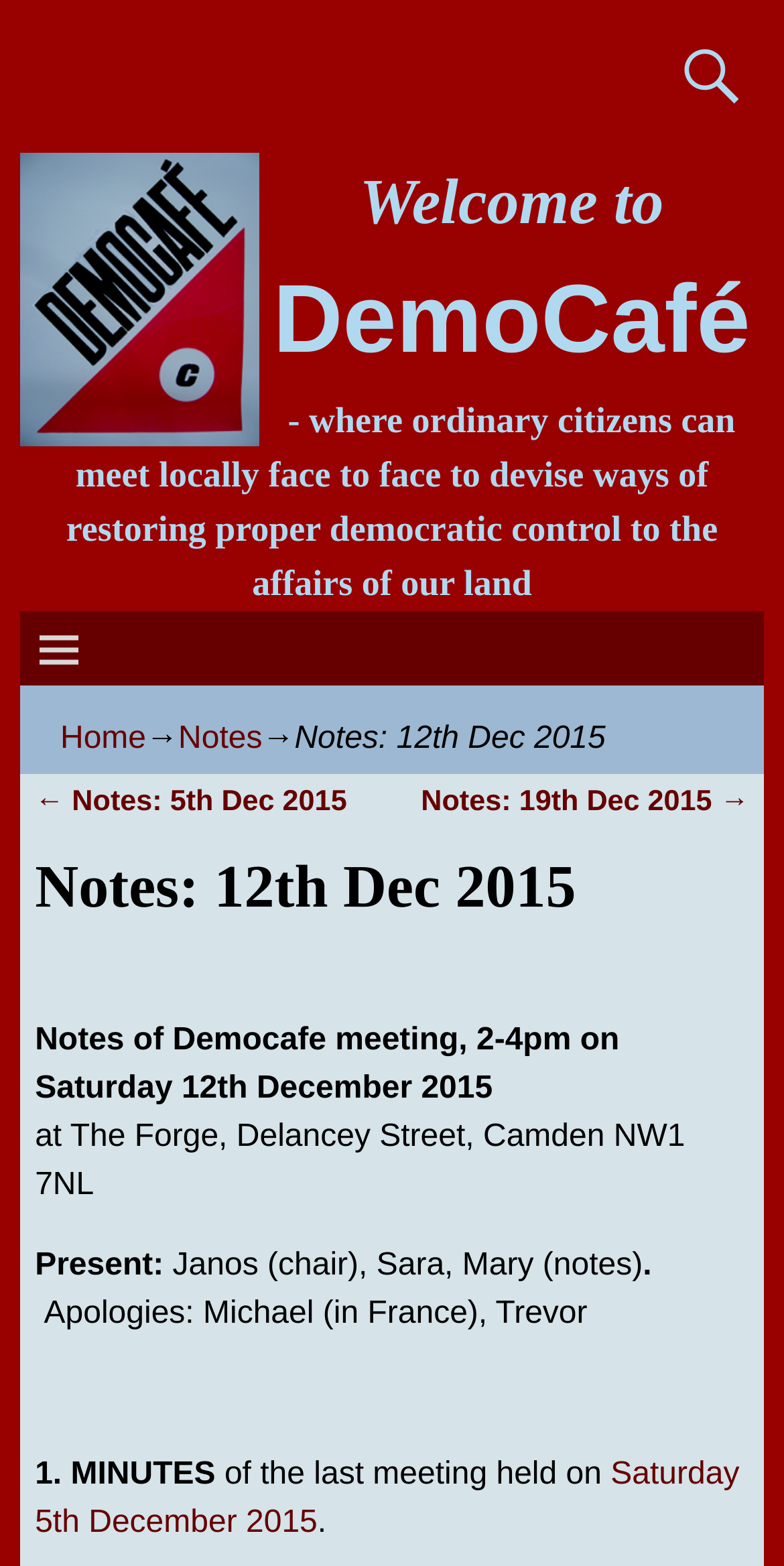Using floating point numbers between 0 and 1, provide the bounding box coordinates in the format (top-left x, top-left y, bottom-right x, bottom-right y). Locate the UI element described here: Notes: 19th Dec 2015 →

[0.537, 0.502, 0.955, 0.522]